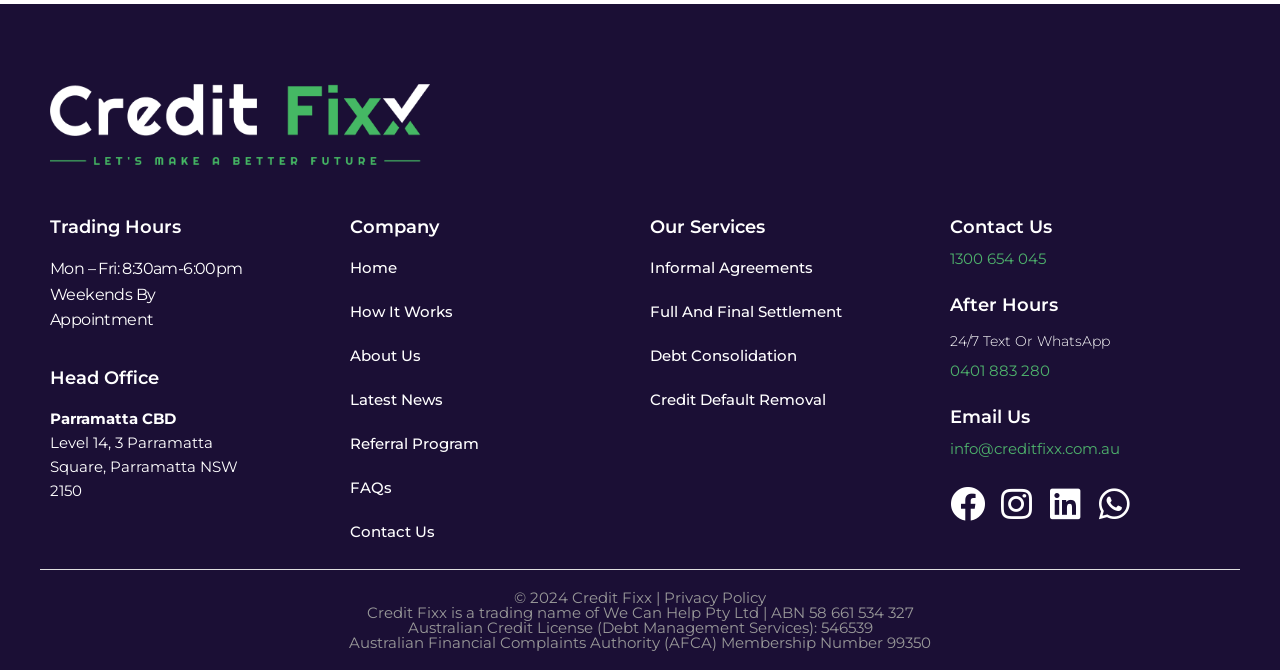Identify the bounding box coordinates of the section to be clicked to complete the task described by the following instruction: "Contact us through phone number 1300 654 045". The coordinates should be four float numbers between 0 and 1, formatted as [left, top, right, bottom].

[0.742, 0.372, 0.817, 0.4]